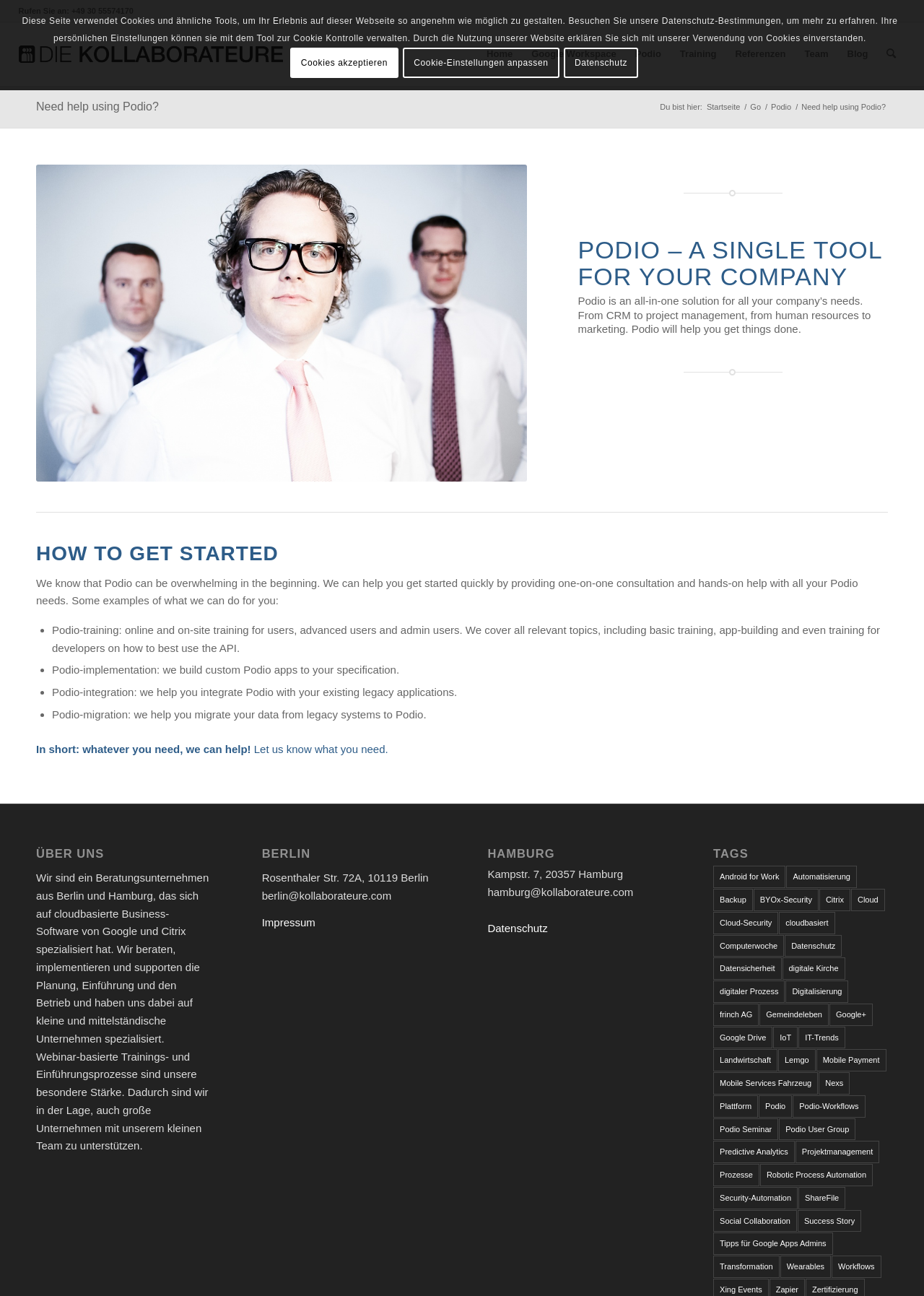Find the bounding box coordinates of the element I should click to carry out the following instruction: "Get help with Podio".

[0.039, 0.077, 0.172, 0.087]